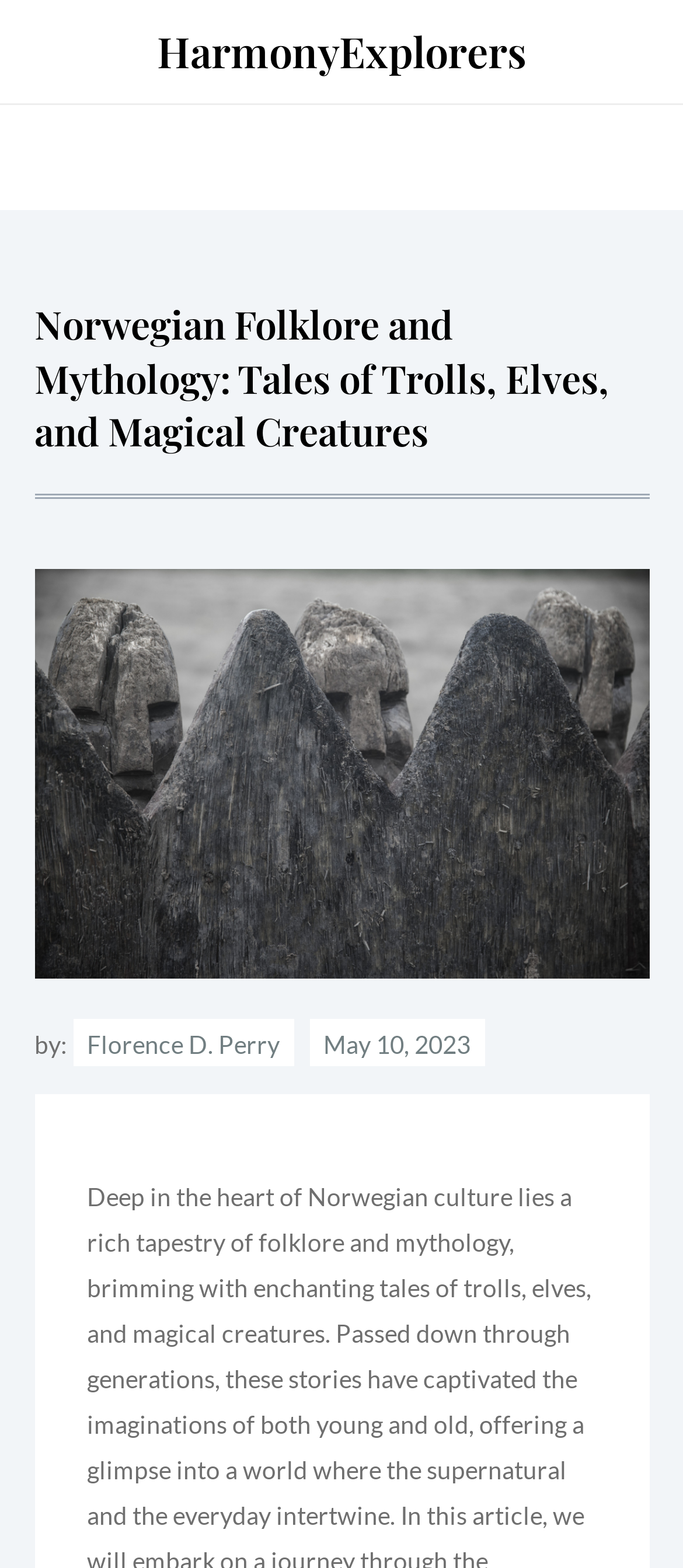What is the theme of the article?
Please give a detailed and elaborate answer to the question based on the image.

I inferred the theme of the article by looking at the heading, which mentions 'Norwegian Folklore and Mythology', and the image, which appears to be a magical creature, suggesting a fantastical or mythological theme.